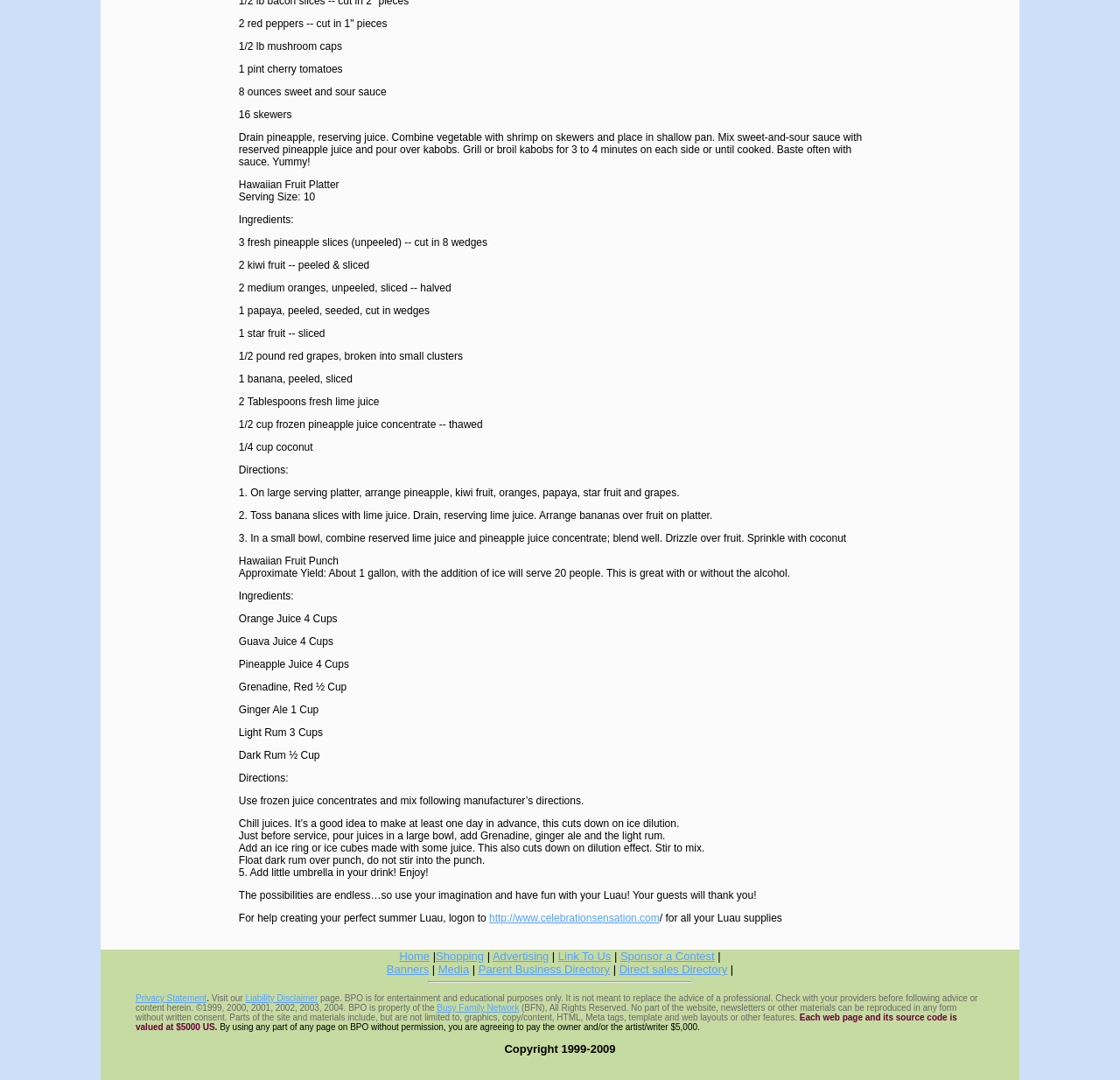Using the image as a reference, answer the following question in as much detail as possible:
How many cups of orange juice are needed for the Hawaiian Fruit Punch?

According to the ingredients list for the Hawaiian Fruit Punch, 4 cups of orange juice are required.